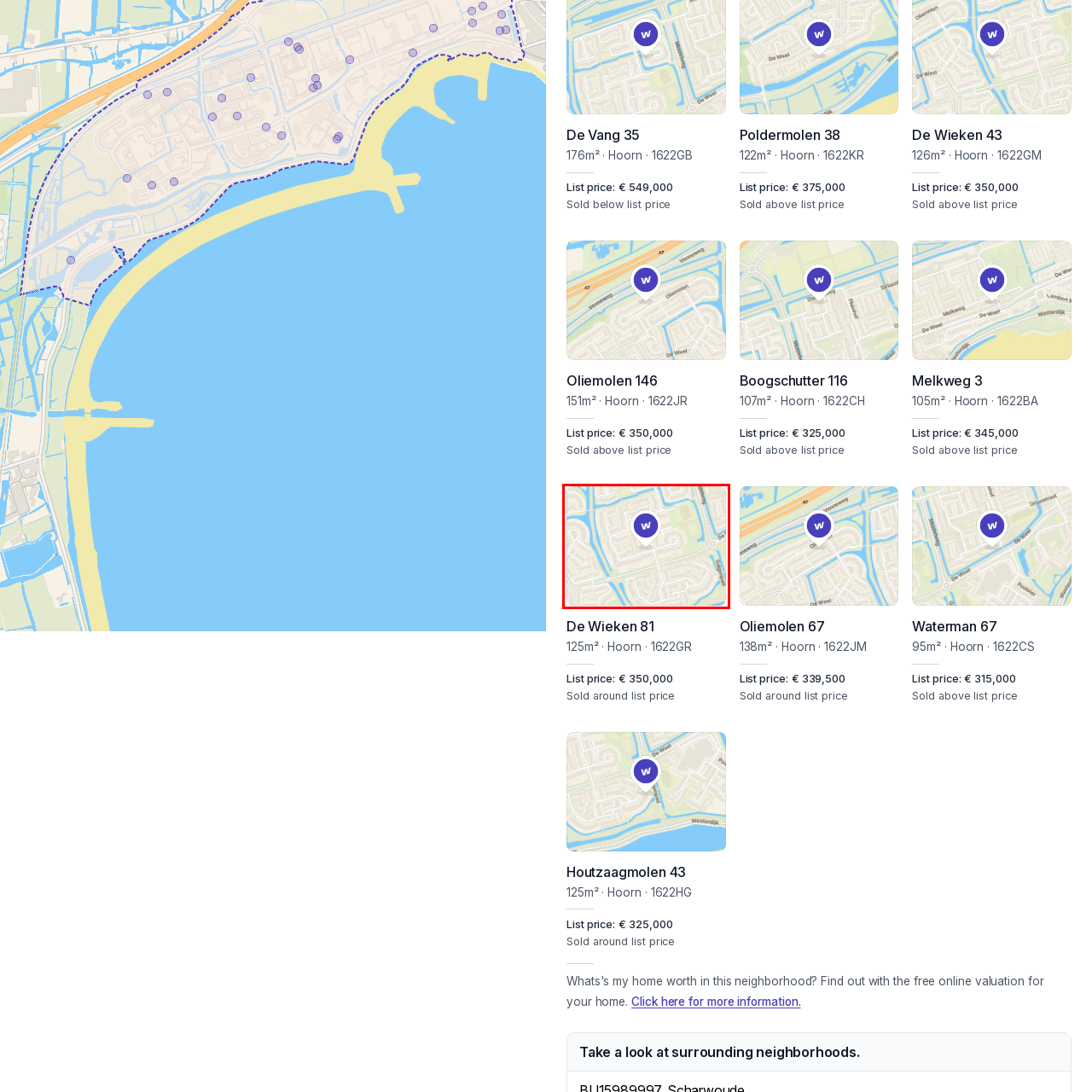What is the purpose of the map view?
Analyze the image within the red bounding box and respond to the question with a detailed answer derived from the visual content.

The map view is centered on a specific location, showcasing the surrounding area's layout and geographical setting. This visual context is particularly relevant for users interested in real estate, as it enhances the understanding of the property's location and its accessibility to nearby amenities.